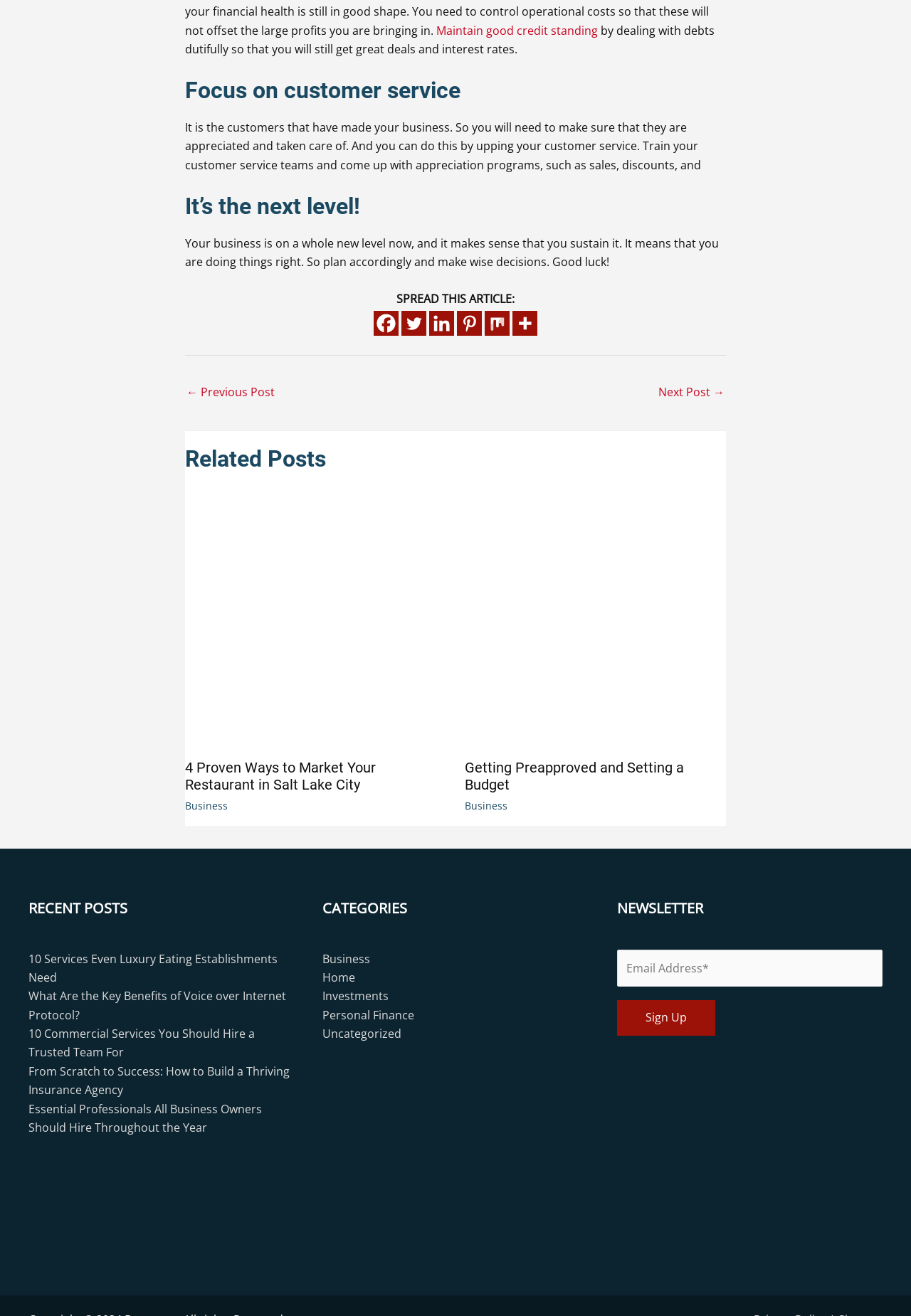Please locate the UI element described by "aria-label="Pinterest" title="Pinterest"" and provide its bounding box coordinates.

[0.502, 0.236, 0.529, 0.255]